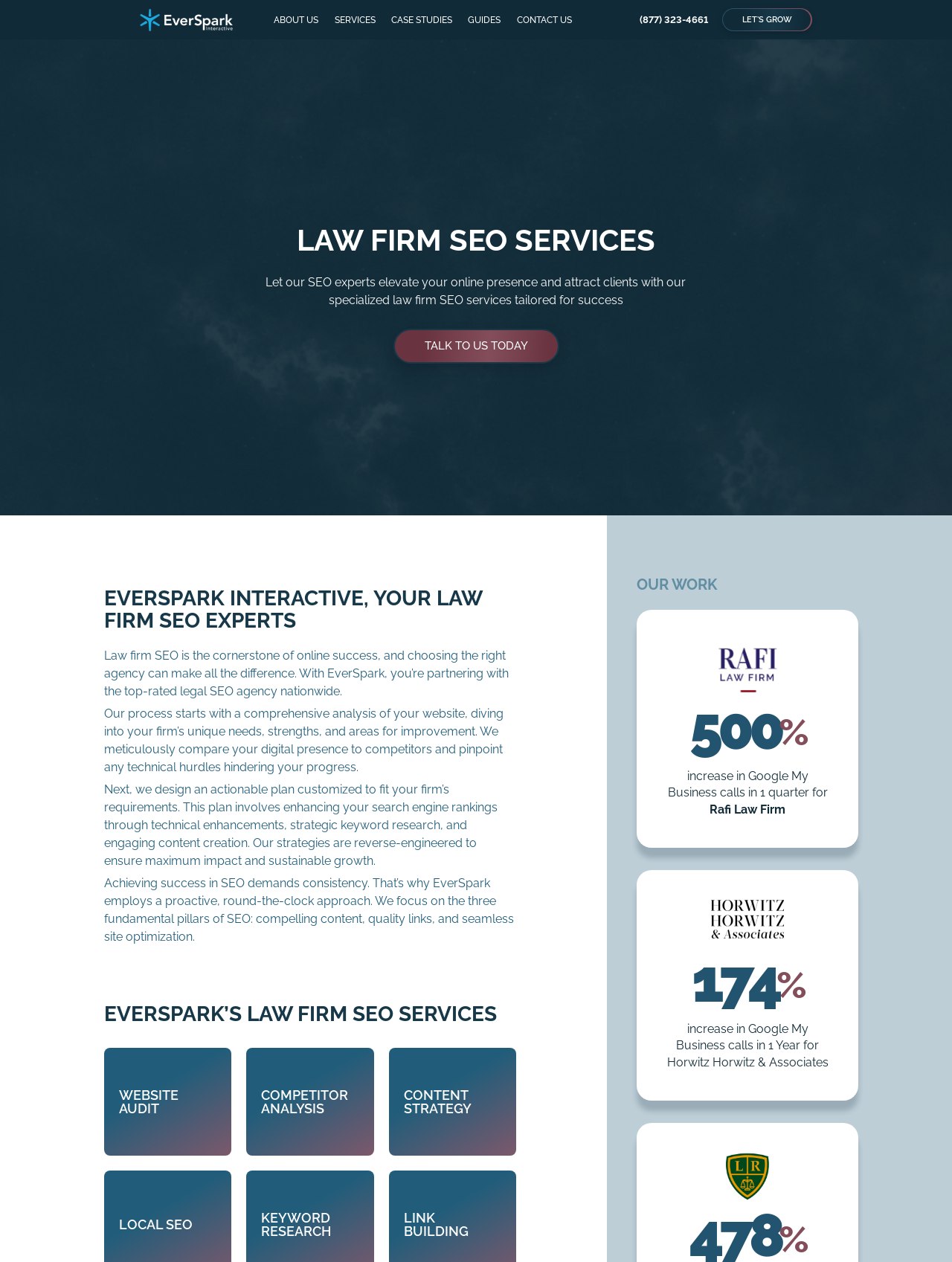Kindly determine the bounding box coordinates for the clickable area to achieve the given instruction: "Go to ABOUT US page".

[0.288, 0.01, 0.343, 0.022]